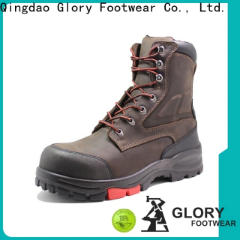Provide a comprehensive description of the image.

The image showcases a sturdy pair of Glory Footwear work boots, specifically designed for outdoor activities and hiking. With a robust brown leather exterior, these lace-up boots feature contrasting red laces, providing both functionality and aesthetic appeal. The reinforced toe and supportive ankle design suggest durability and protection, while the rugged sole is engineered for stability on various terrains. The branding on the side and the vibrant green emblem at the bottom indicate the product's authentic certification, ensuring high-quality craftsmanship from Qingdao Glory Footwear Co., Ltd. Ideal for those seeking reliable footwear for work and outdoor adventures, these boots combine style with practicality.